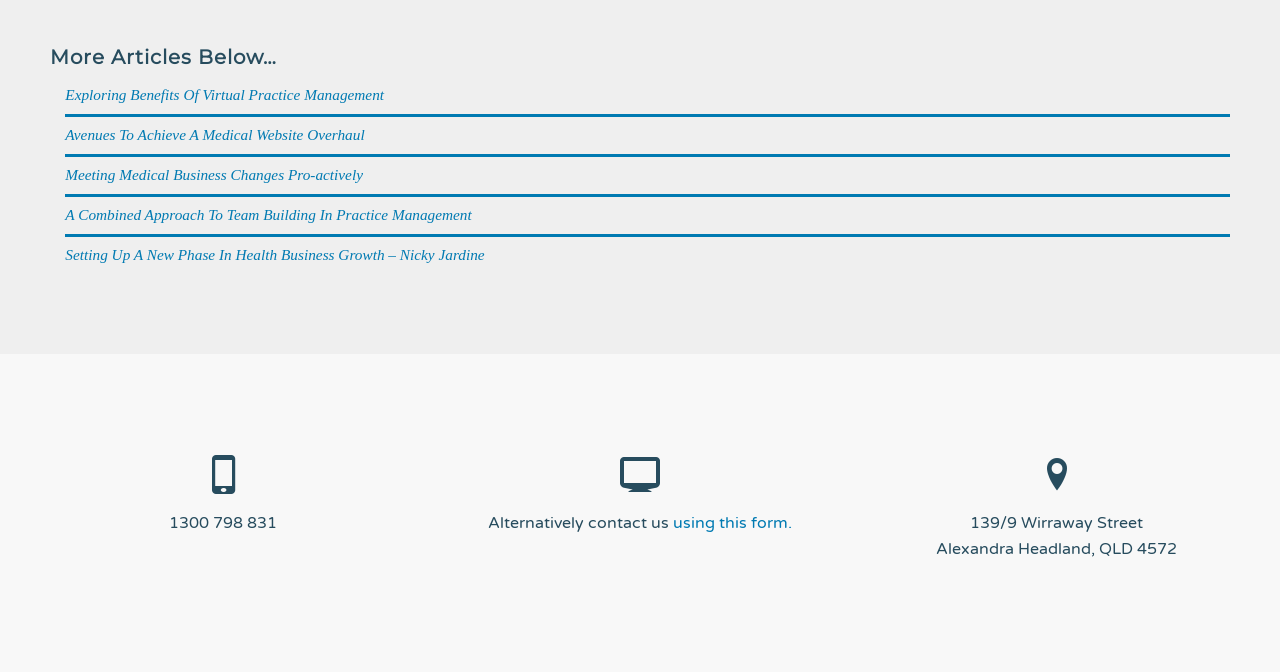Using floating point numbers between 0 and 1, provide the bounding box coordinates in the format (top-left x, top-left y, bottom-right x, bottom-right y). Locate the UI element described here: using this form.

[0.526, 0.763, 0.619, 0.793]